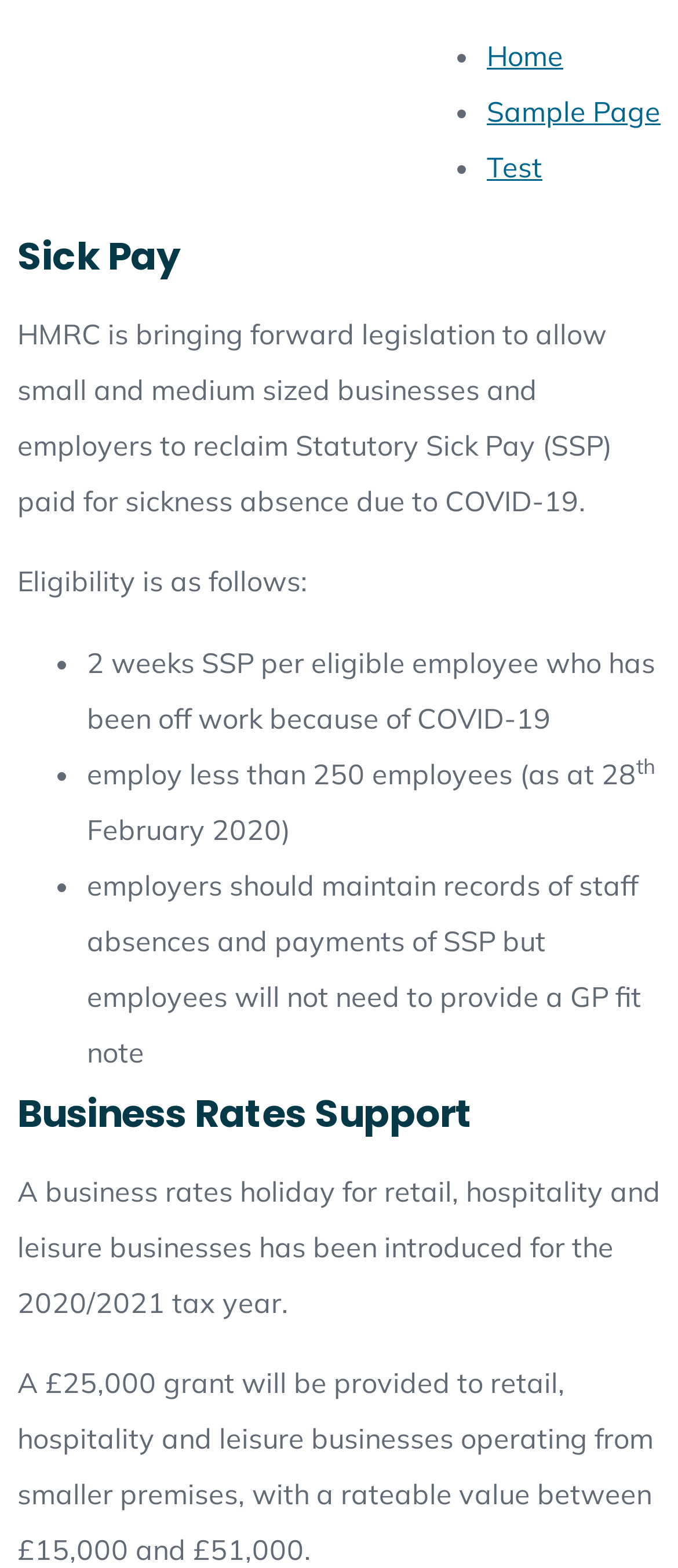Provide a comprehensive description of the webpage.

The webpage appears to be a government support page for businesses, specifically discussing support related to COVID-19. At the top, there are three links: "Home", "Sample Page", and "Test", which are likely navigation links. 

Below these links, there is a heading titled "Sick Pay", followed by a paragraph of text that explains the government's legislation to allow small and medium-sized businesses to reclaim Statutory Sick Pay (SSP) paid for sickness absence due to COVID-19. 

Under this paragraph, there is a list of eligibility criteria, marked by bullet points. The list includes three points: 2 weeks SSP per eligible employee who has been off work because of COVID-19, employing less than 250 employees, and maintaining records of staff absences and payments of SSP.

Further down the page, there is another heading titled "Business Rates Support". This section explains that a business rates holiday has been introduced for retail, hospitality, and leisure businesses for the 2020/2021 tax year. Additionally, a £25,000 grant will be provided to retail, hospitality, and leisure businesses operating from smaller premises with a rateable value between £15,000 and £51,000.